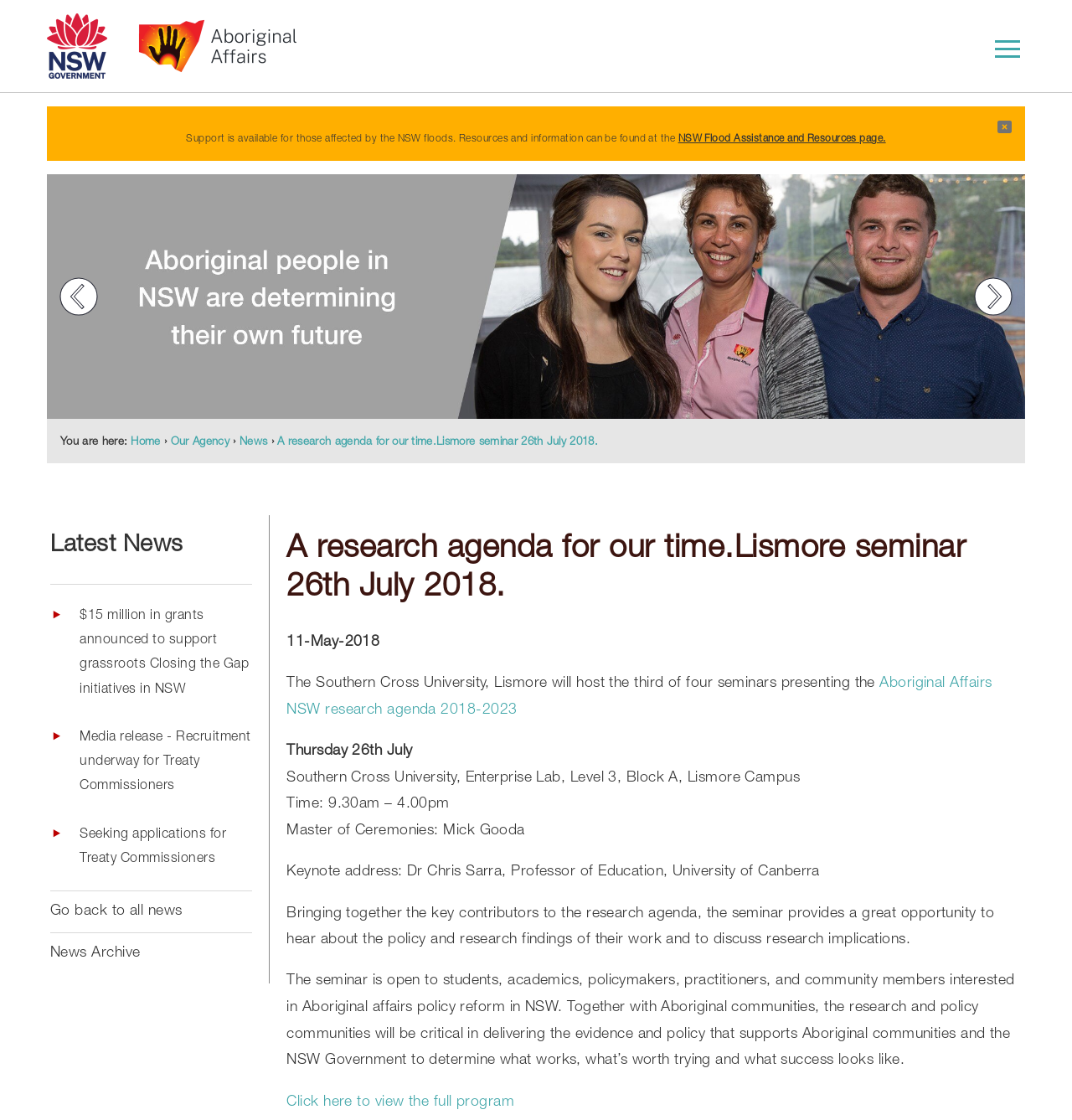Bounding box coordinates are specified in the format (top-left x, top-left y, bottom-right x, bottom-right y). All values are floating point numbers bounded between 0 and 1. Please provide the bounding box coordinate of the region this sentence describes: Real Estate

None